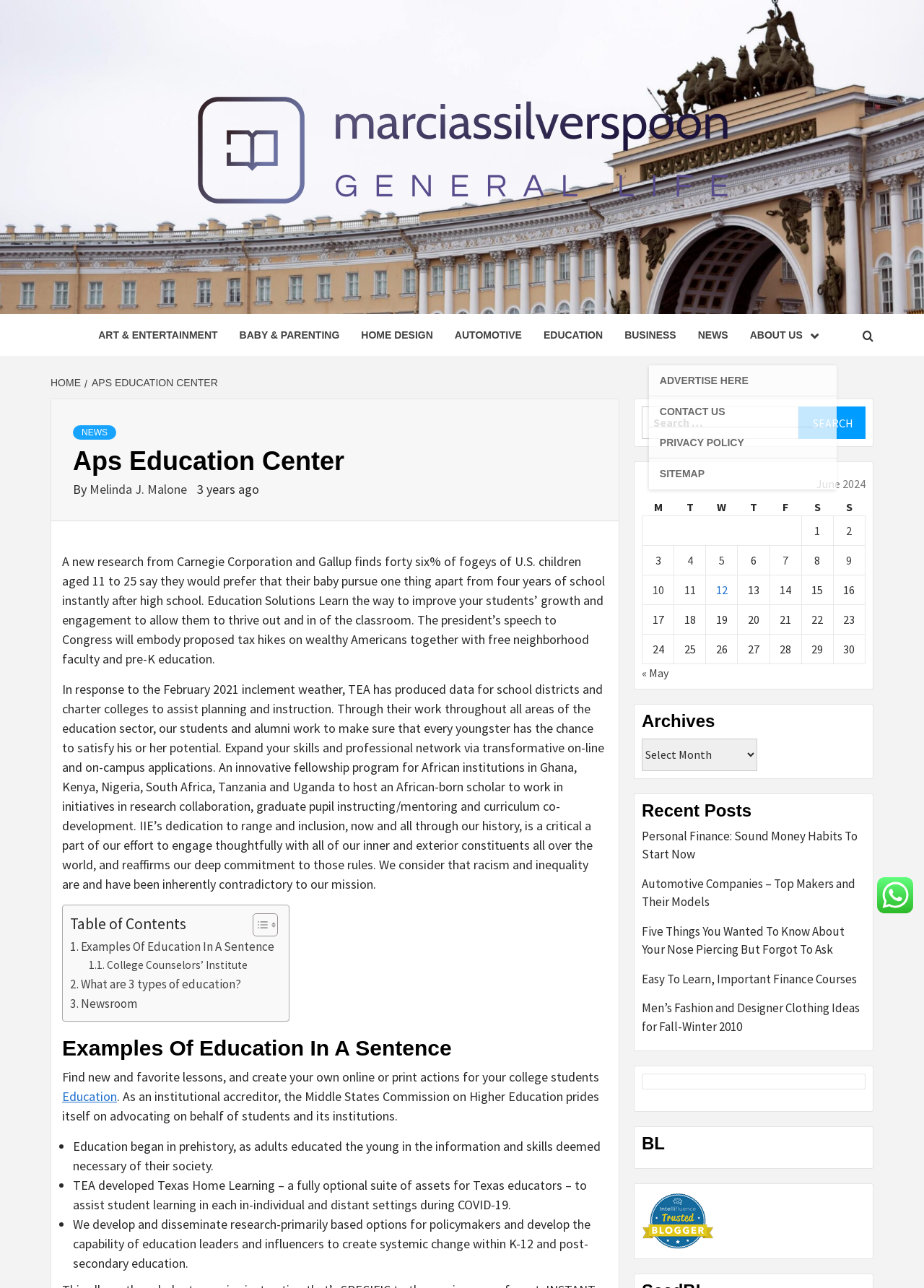Respond to the question below with a single word or phrase:
What is the purpose of the 'Search for:' field?

To search the website